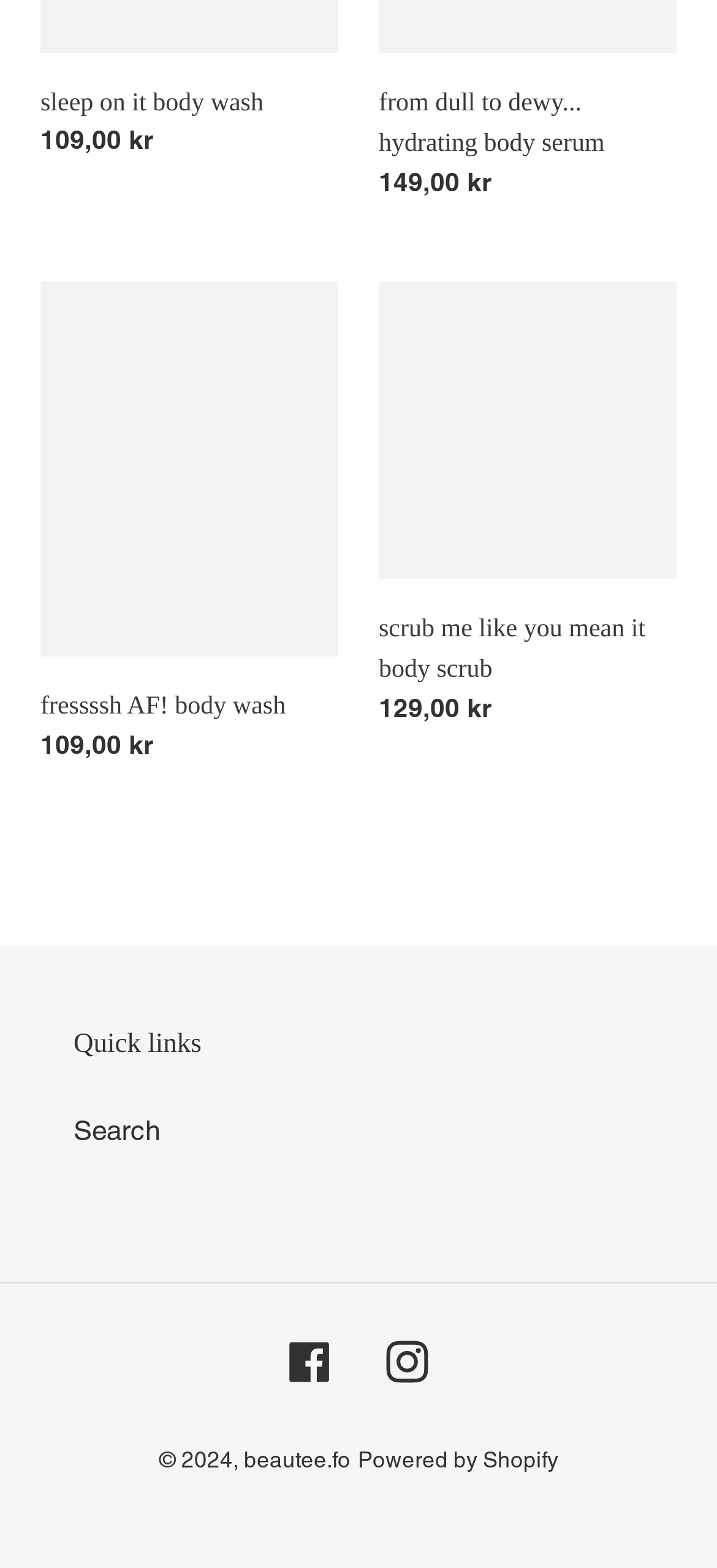Carefully examine the image and provide an in-depth answer to the question: How many links are there in the 'Quick links' section?

I found the static text 'Quick links' and its corresponding link 'Search' below it, so there is only one link in the 'Quick links' section.